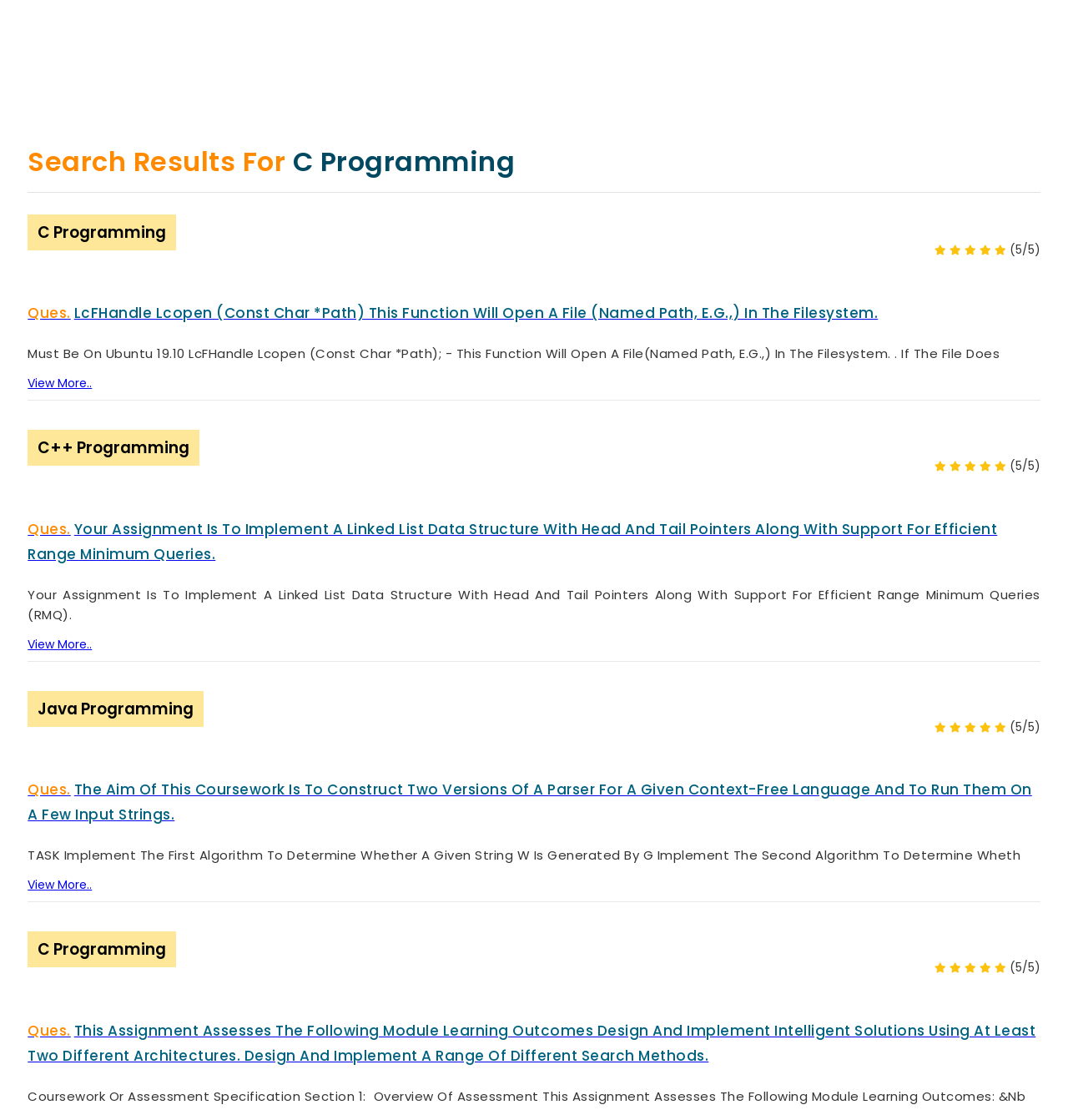Determine the main headline from the webpage and extract its text.

Search Results For C Programming